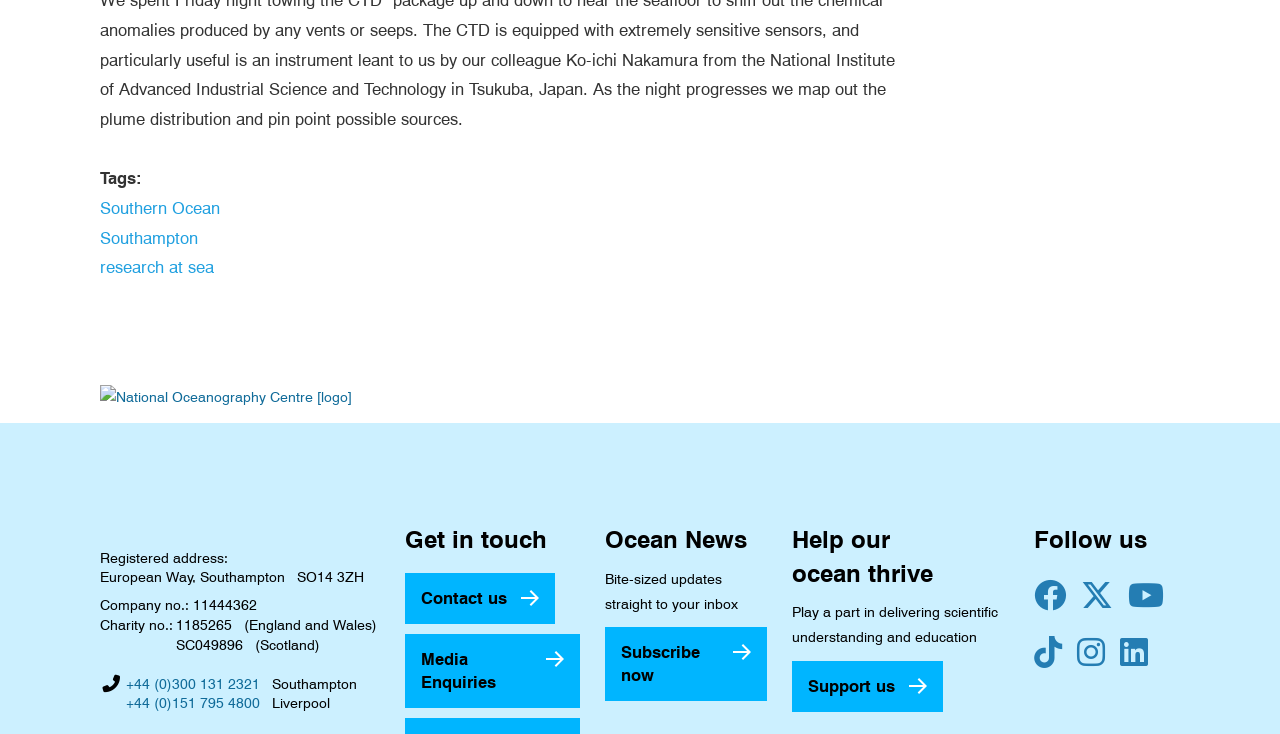For the following element description, predict the bounding box coordinates in the format (top-left x, top-left y, bottom-right x, bottom-right y). All values should be floating point numbers between 0 and 1. Description: National Oceanography Centre

[0.078, 0.523, 0.275, 0.559]